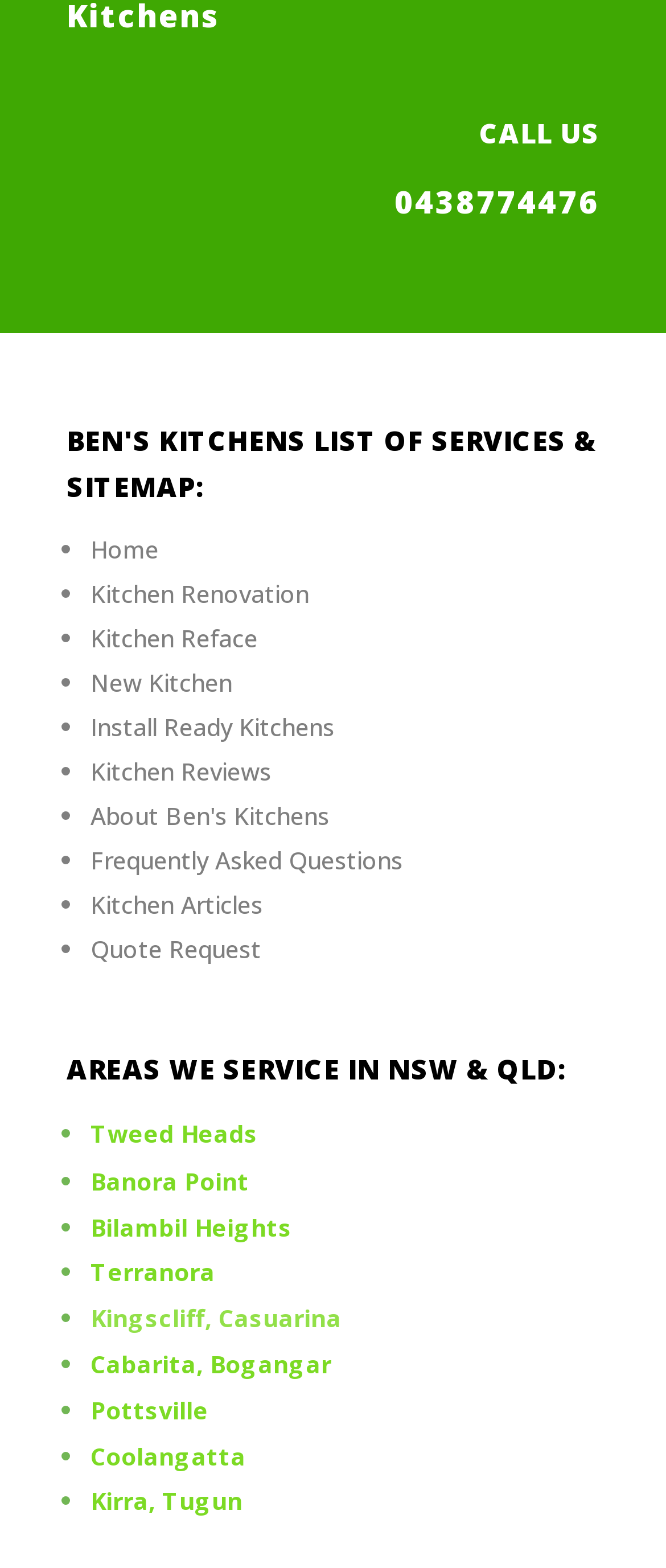Locate the bounding box coordinates of the clickable element to fulfill the following instruction: "Get a Quote Request". Provide the coordinates as four float numbers between 0 and 1 in the format [left, top, right, bottom].

[0.136, 0.595, 0.392, 0.616]